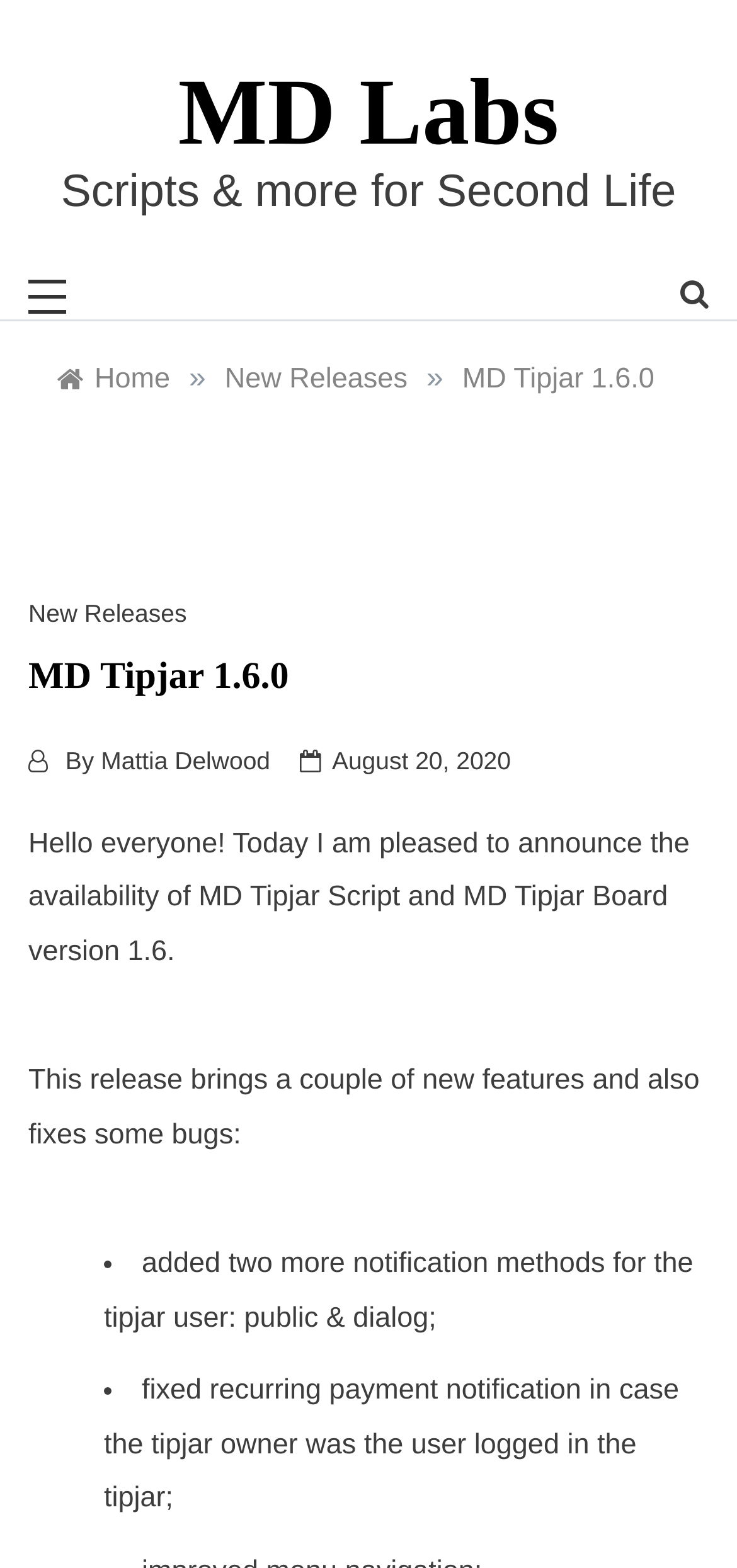From the webpage screenshot, predict the bounding box coordinates (top-left x, top-left y, bottom-right x, bottom-right y) for the UI element described here: August 20, 2020August 20, 2020

[0.45, 0.477, 0.693, 0.495]